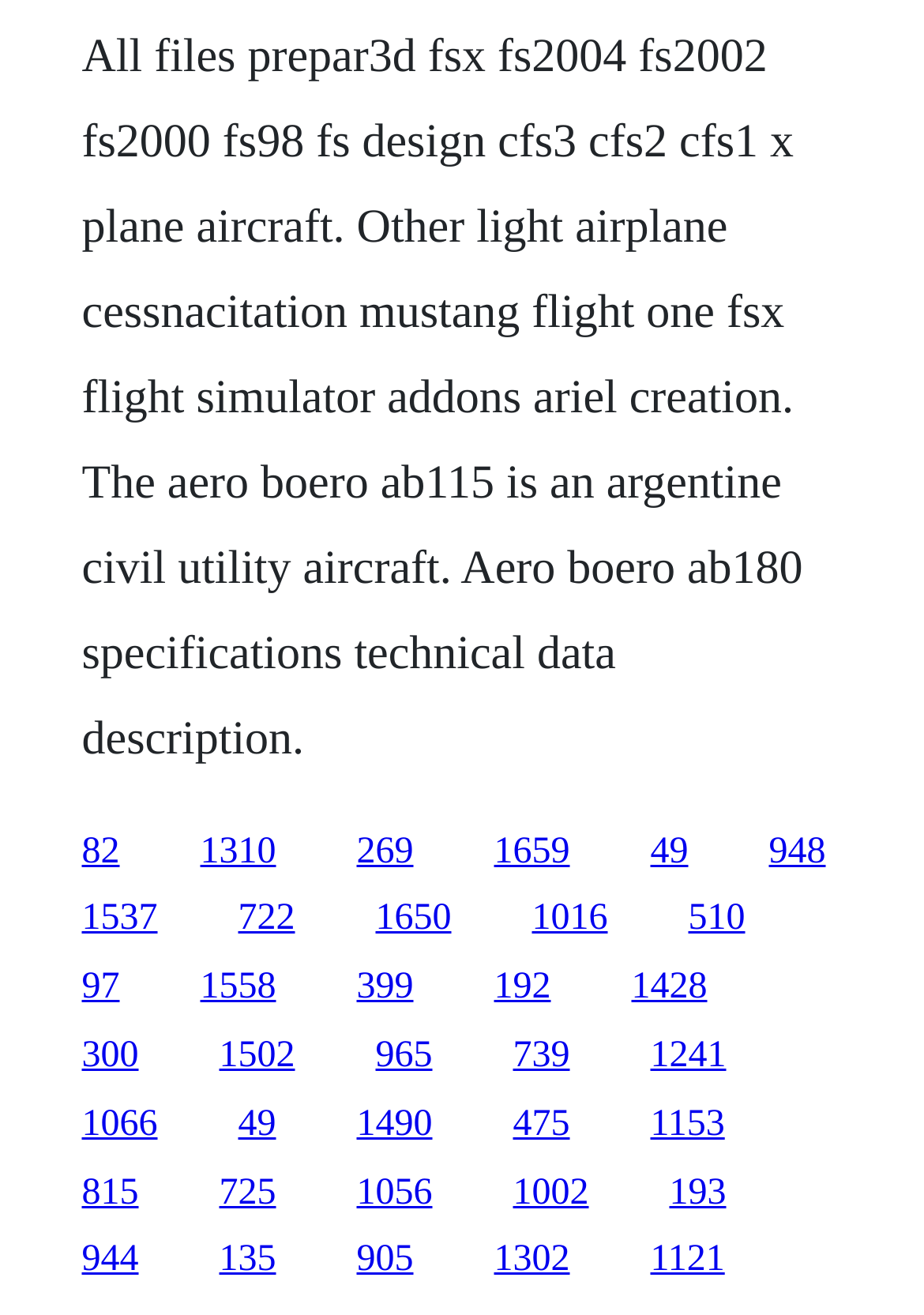How many links have a y1 coordinate greater than 0.8?
Based on the screenshot, respond with a single word or phrase.

5